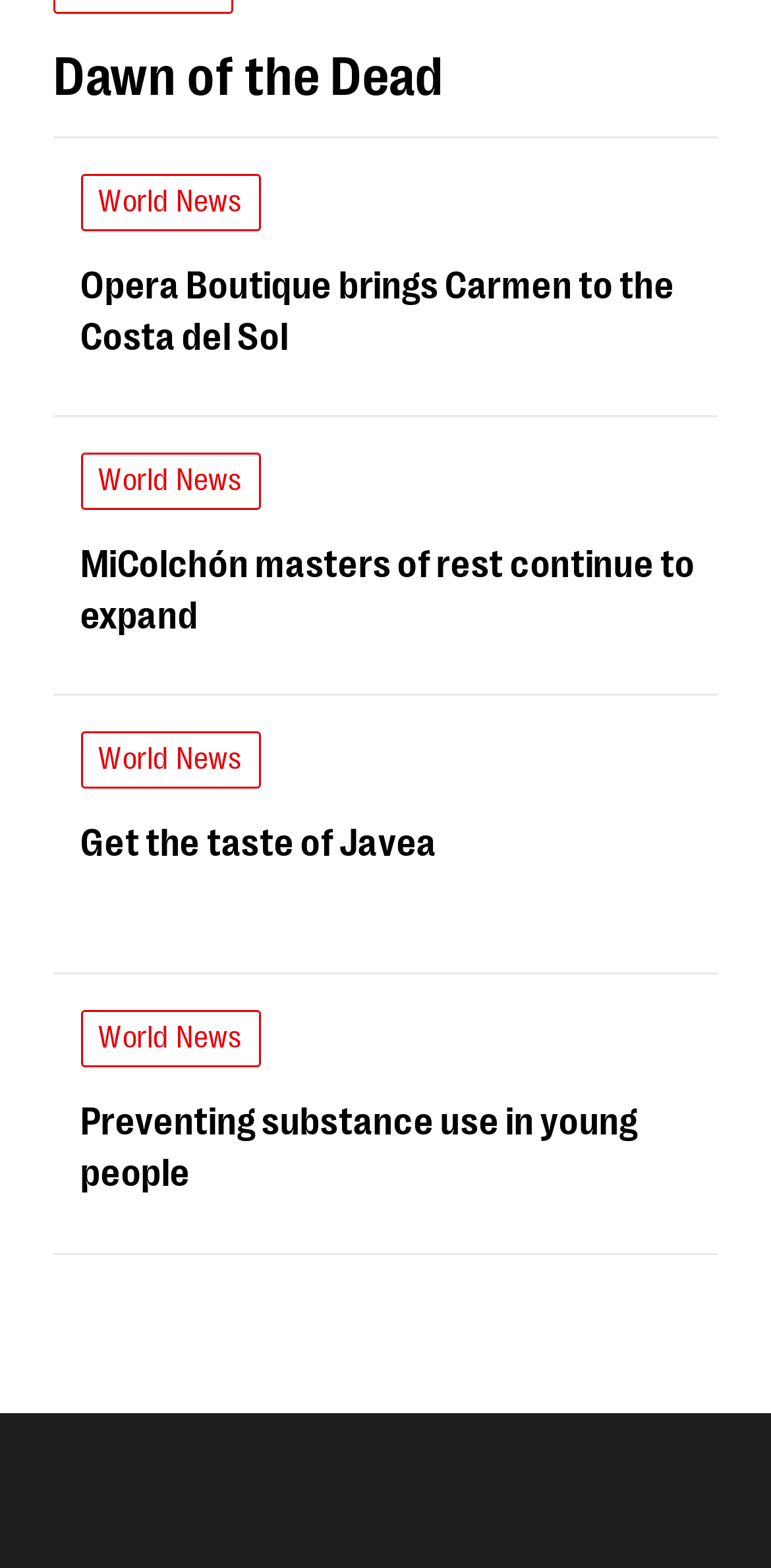What is the last news article about?
Answer the question with a thorough and detailed explanation.

The last link on the page is 'Preventing substance use in young people', which is also a heading, indicating that it is the topic of the last news article.